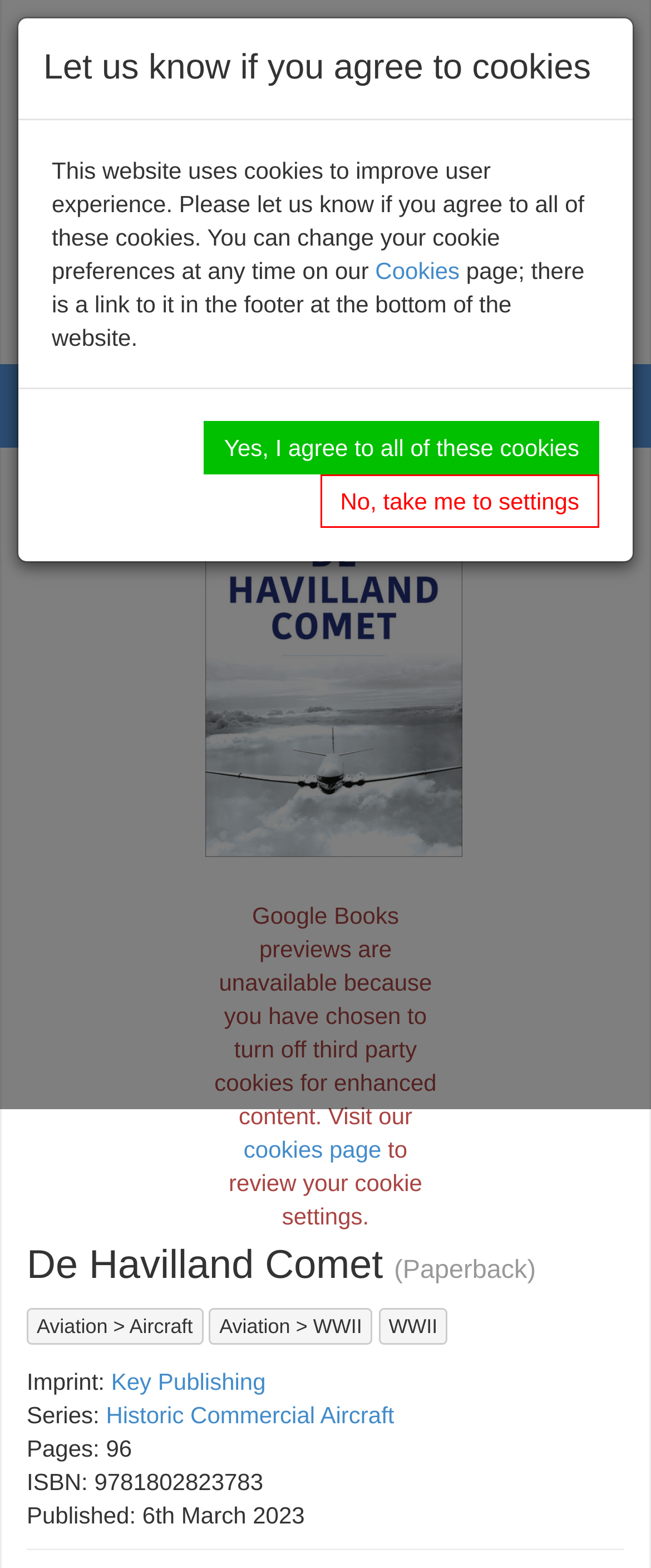Identify the bounding box coordinates of the section that should be clicked to achieve the task described: "Contact Us".

[0.381, 0.089, 0.606, 0.106]